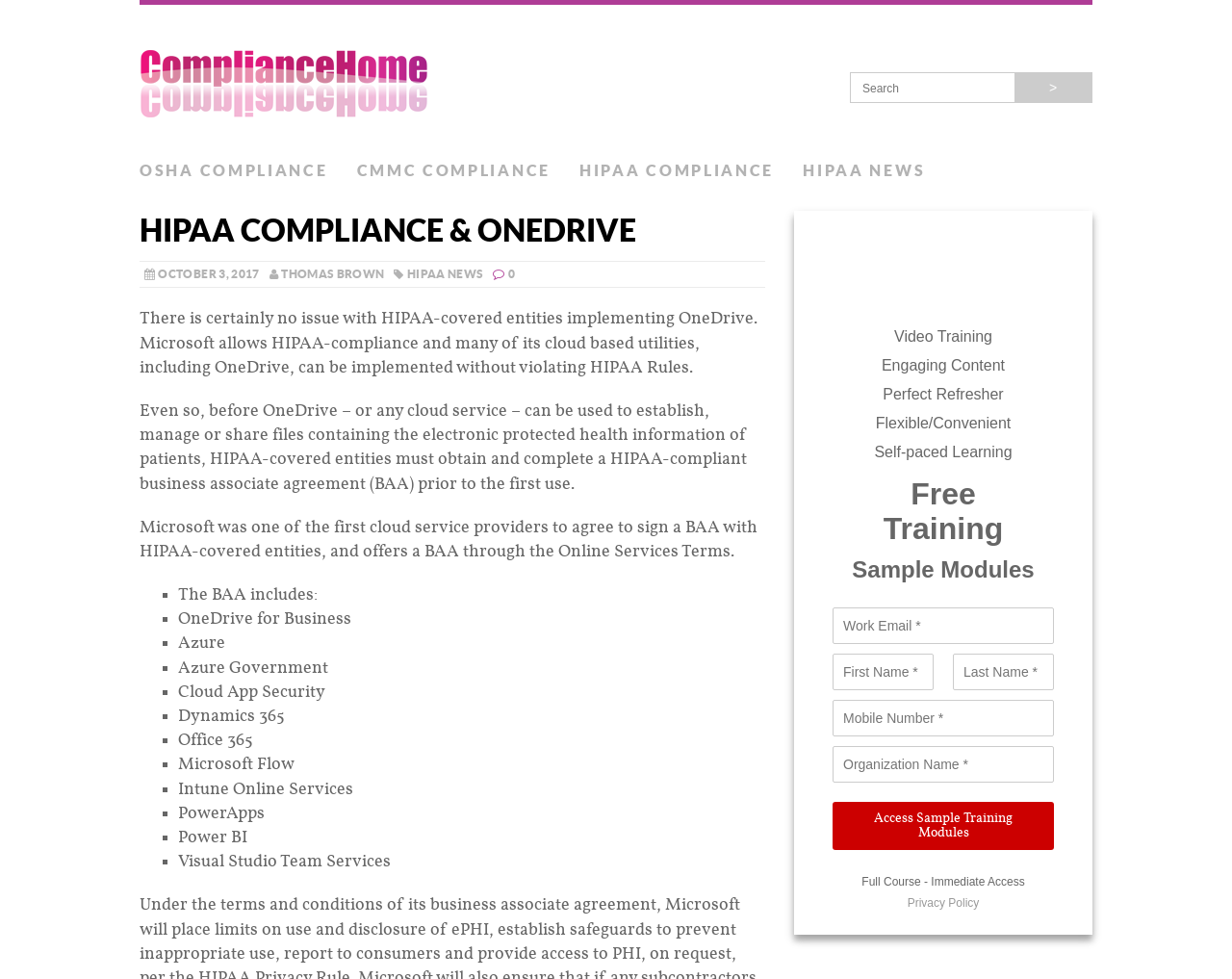Who wrote the article about HIPAA compliance and OneDrive?
Answer the question with a detailed and thorough explanation.

The author of the article is mentioned as Thomas Brown, with a link to his name.